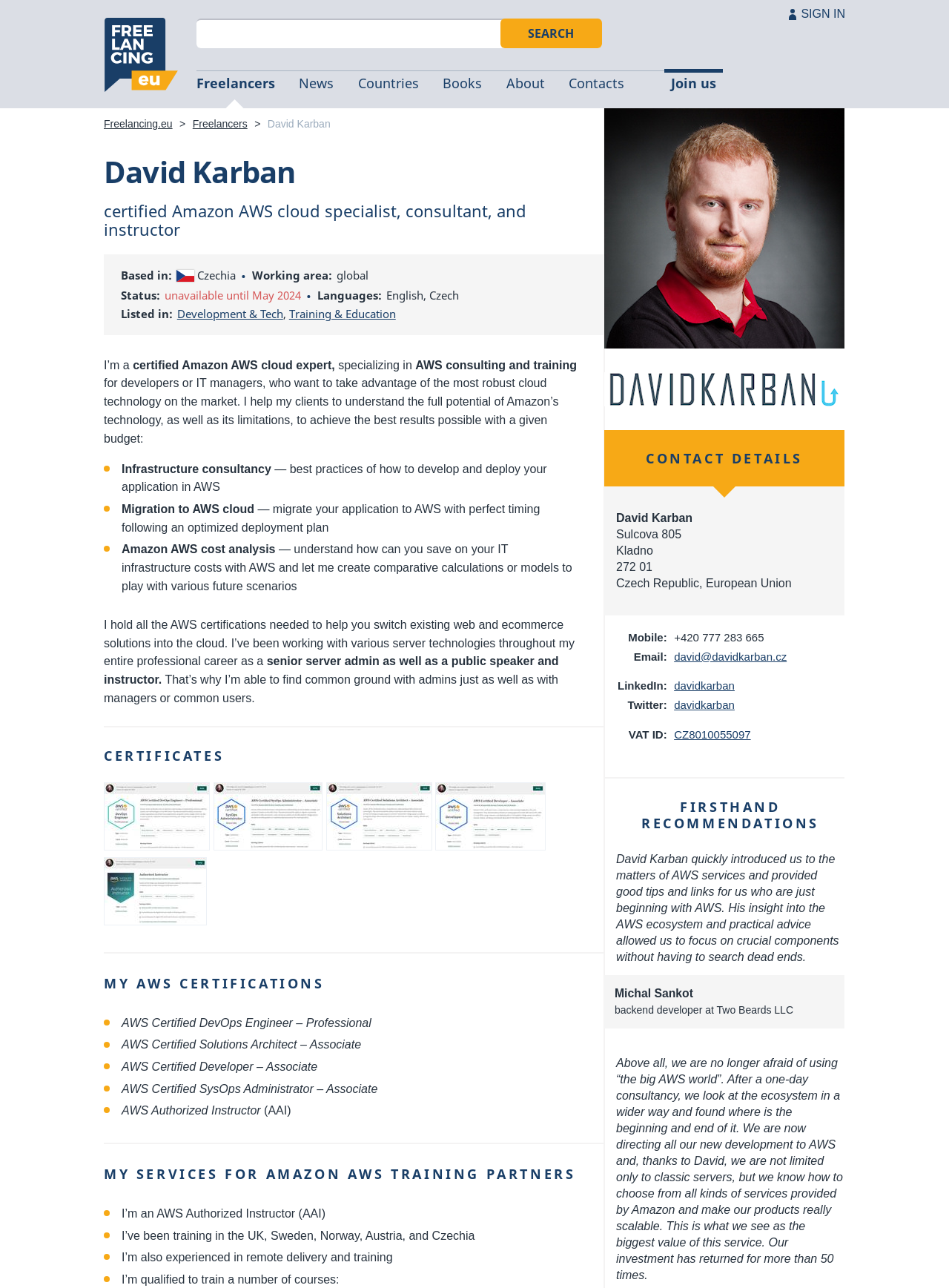Extract the bounding box for the UI element that matches this description: "Mobile Window Tint".

None